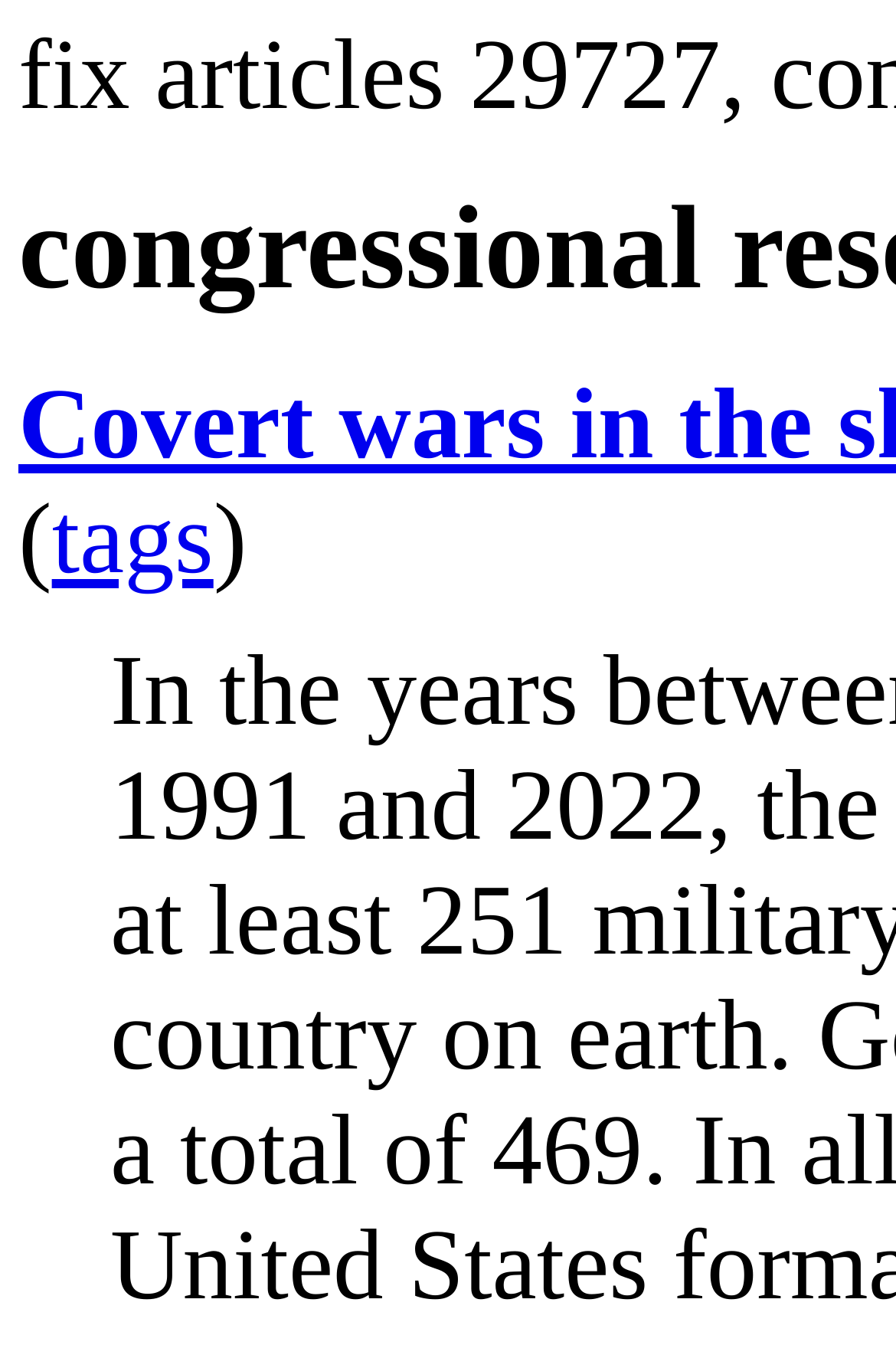Using the description: "tags", determine the UI element's bounding box coordinates. Ensure the coordinates are in the format of four float numbers between 0 and 1, i.e., [left, top, right, bottom].

[0.058, 0.36, 0.238, 0.442]